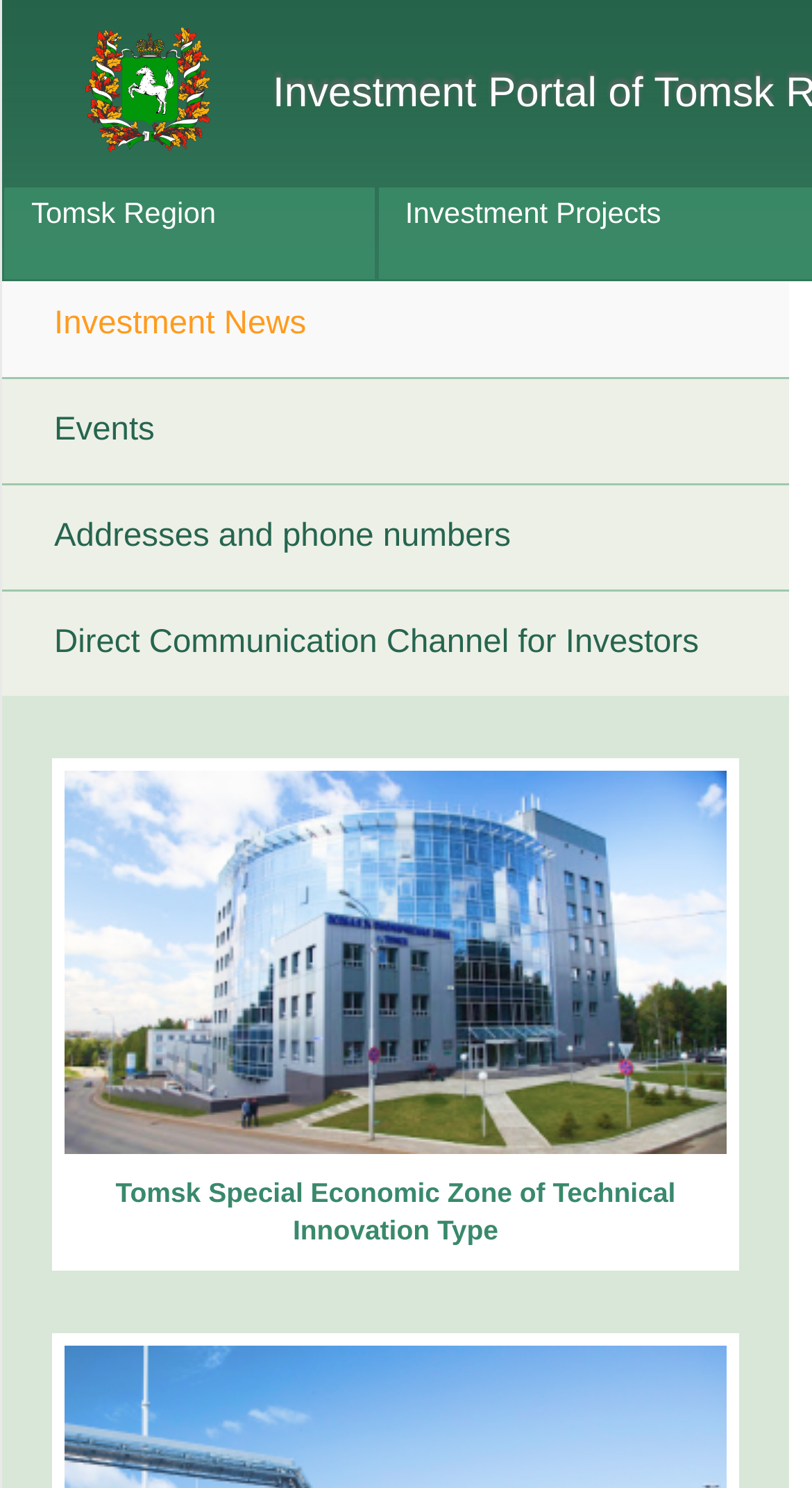Respond to the question below with a single word or phrase:
What is the logo of the Tomsk Region?

Image